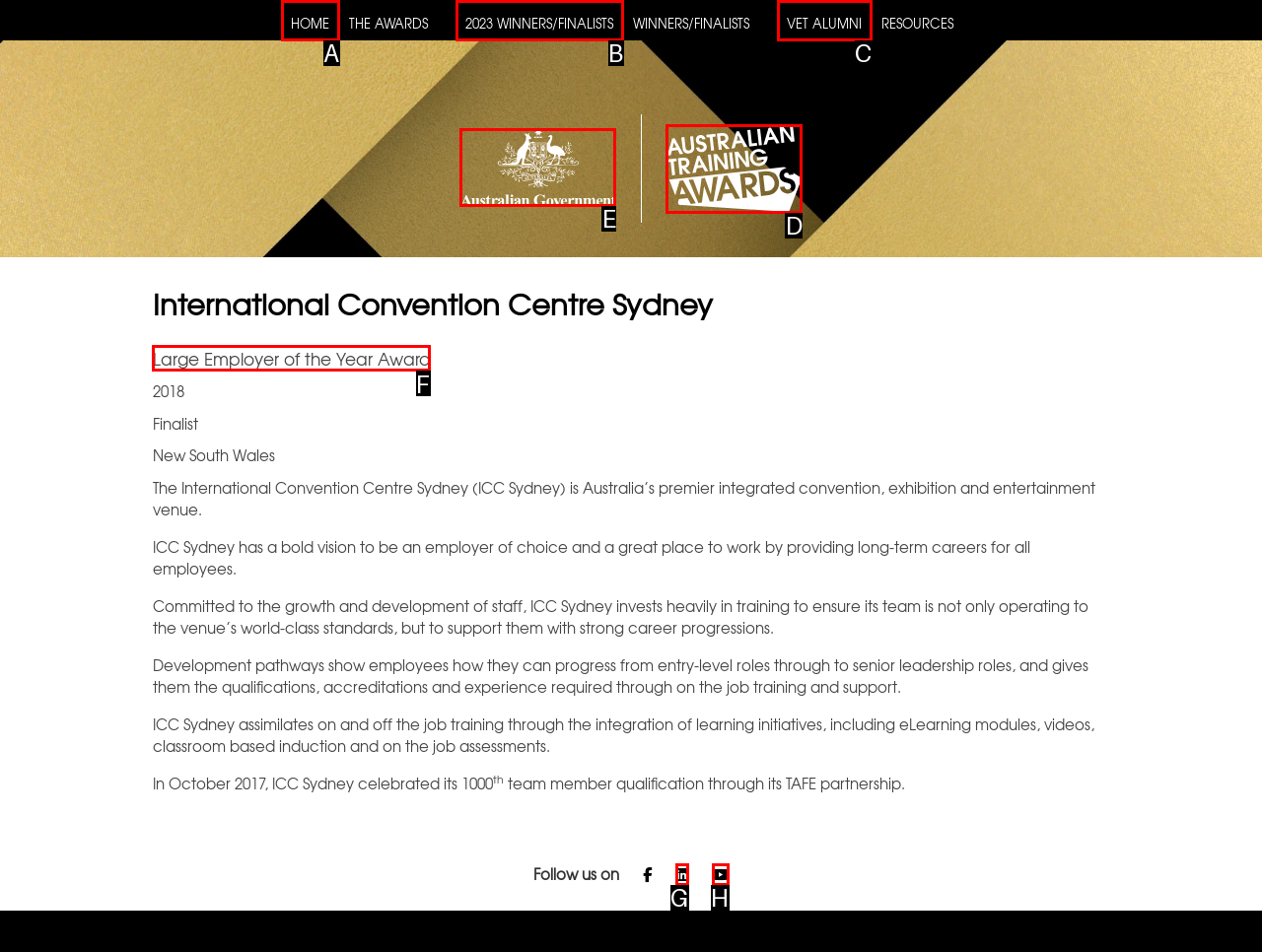Select the appropriate bounding box to fulfill the task: Read about Large Employer of the Year Award Respond with the corresponding letter from the choices provided.

F